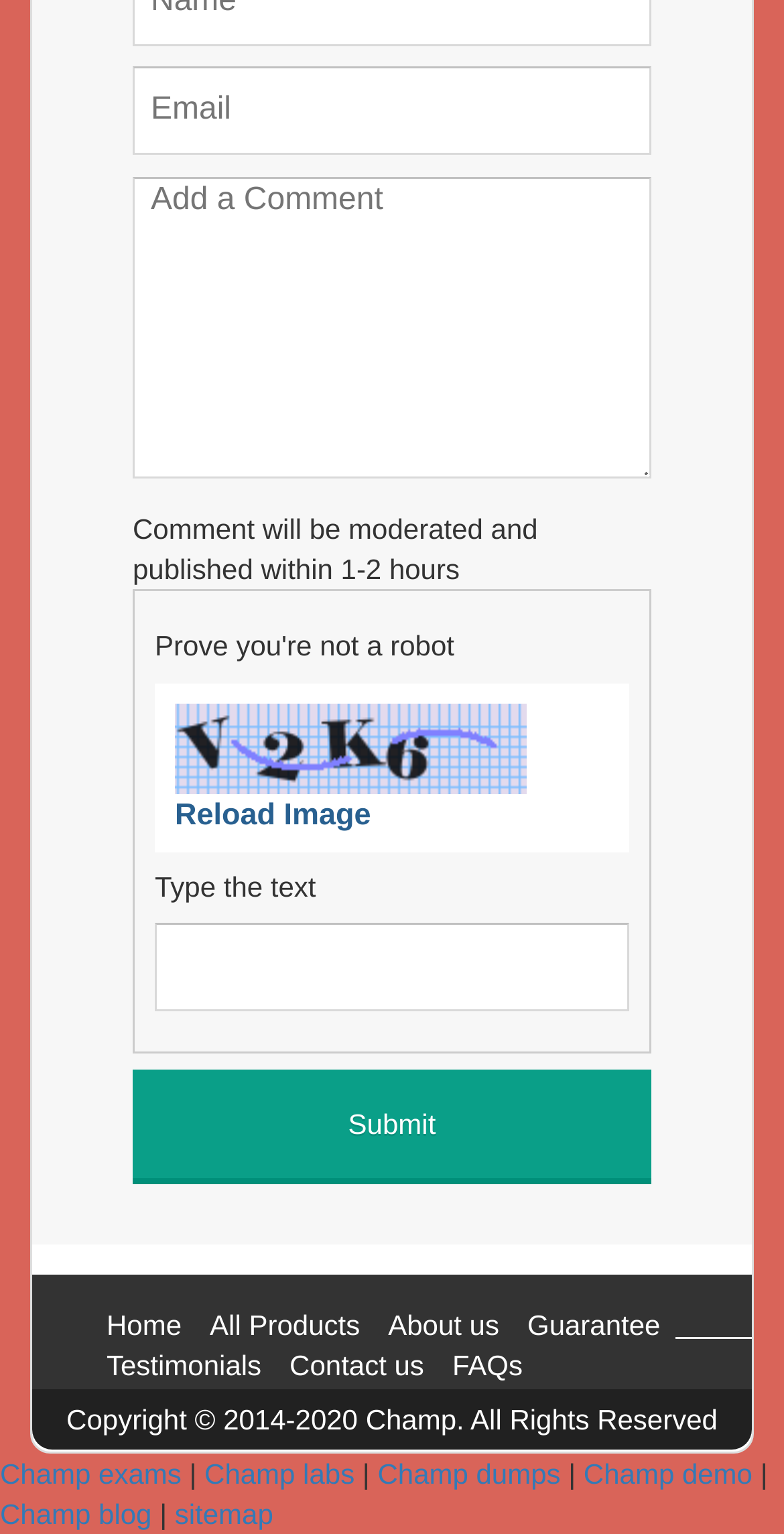Can you provide the bounding box coordinates for the element that should be clicked to implement the instruction: "Submit the form"?

[0.169, 0.698, 0.831, 0.773]